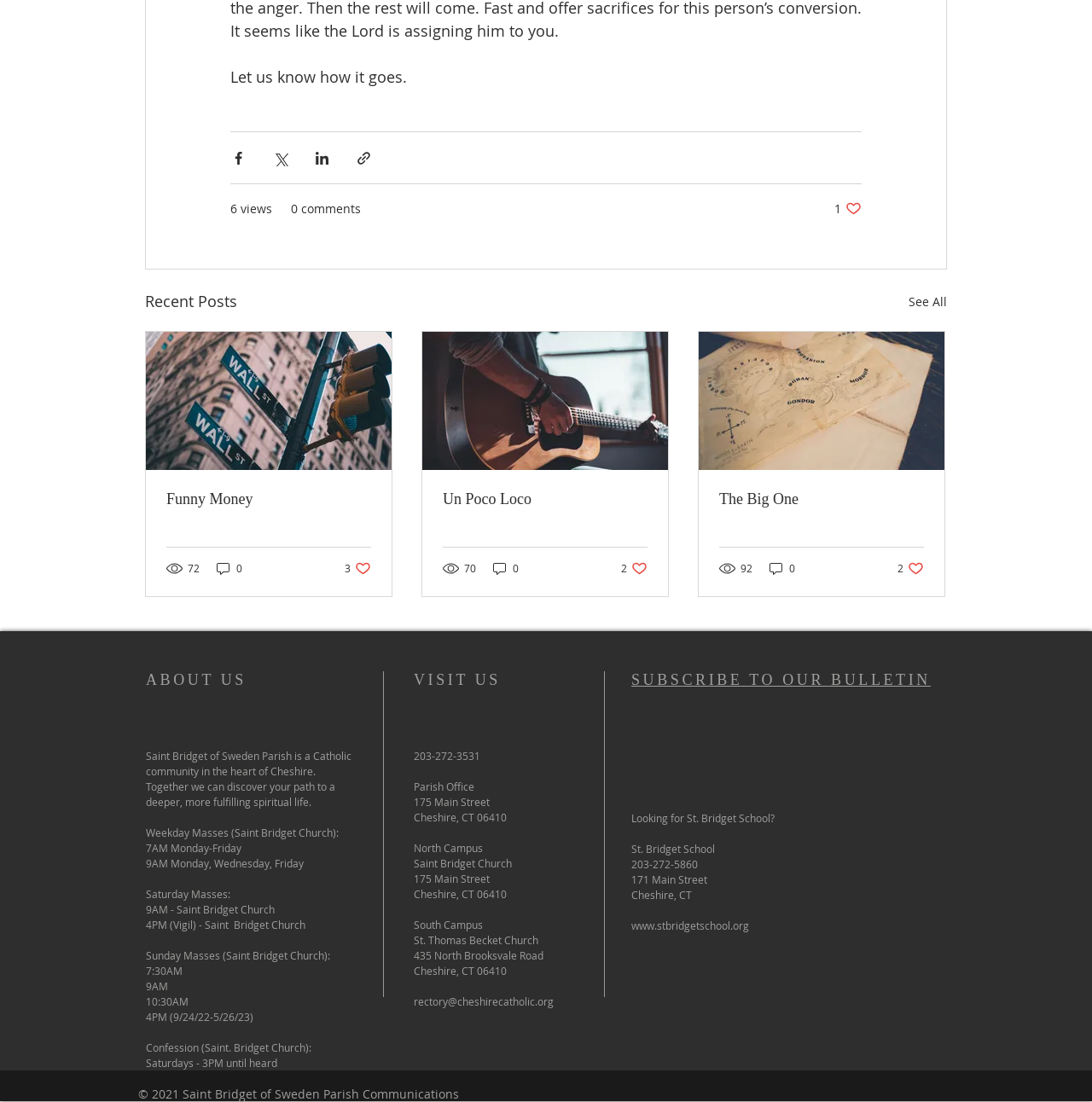How many views does the article 'The Big One' have?
Based on the image, respond with a single word or phrase.

92 views